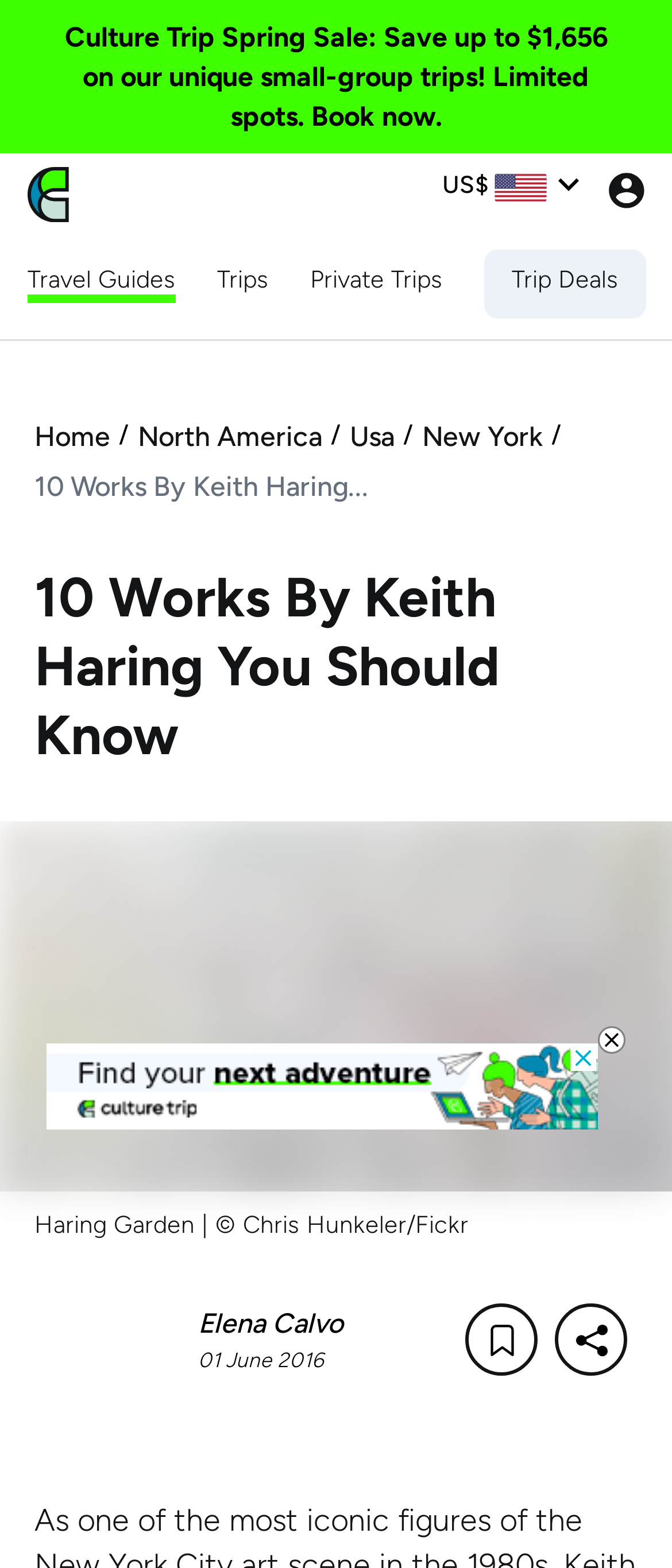Identify the bounding box coordinates of the clickable region to carry out the given instruction: "View Trips".

[0.323, 0.168, 0.4, 0.19]